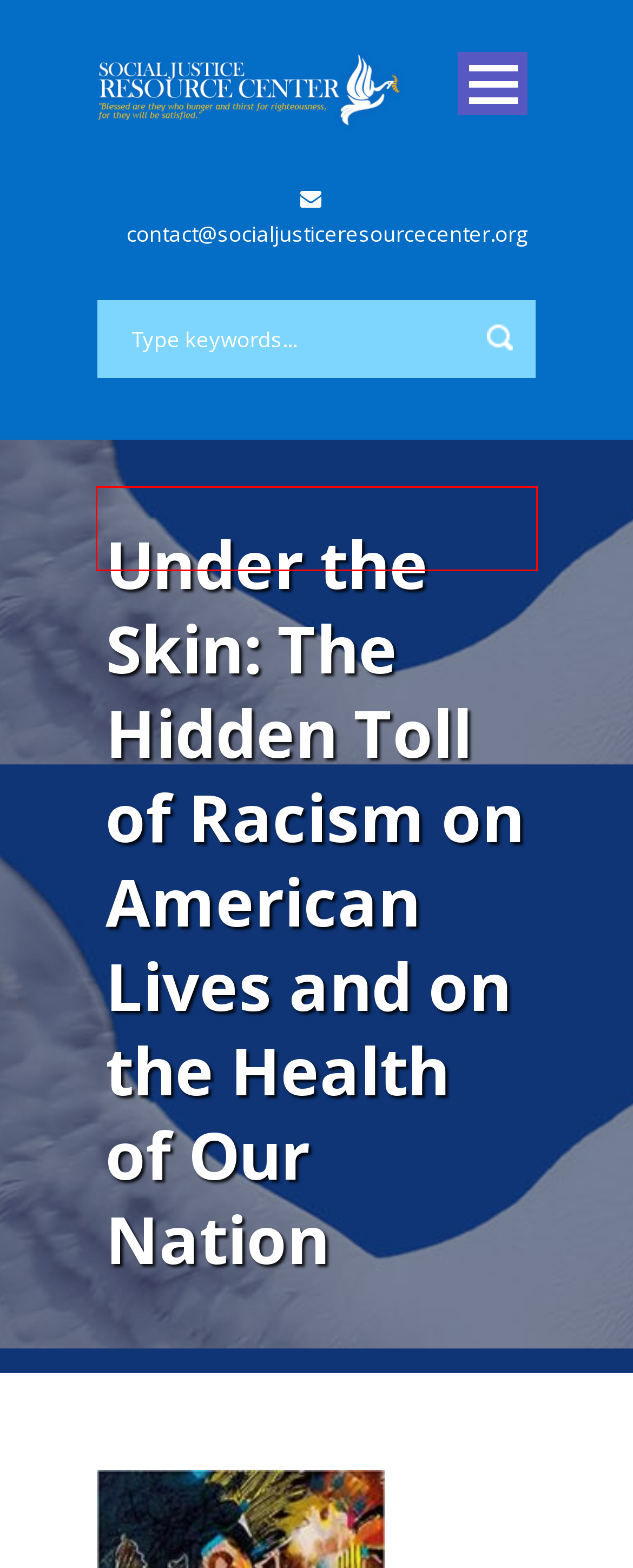Analyze the webpage screenshot with a red bounding box highlighting a UI element. Select the description that best matches the new webpage after clicking the highlighted element. Here are the options:
A. Social Justice Resource Center   » Actions
B. Social Justice Resource Center   » Biographies
C. Social Justice Resource Center   » Principles
D. Social Justice Resource Center   » Newsletters
E. Social Justice Resource Center   » Diocesan Offices
F. Social Justice Resource Center  Upcoming Events
G. Social Justice Resource Center   » Issues
H. Social Justice Resource Center

A